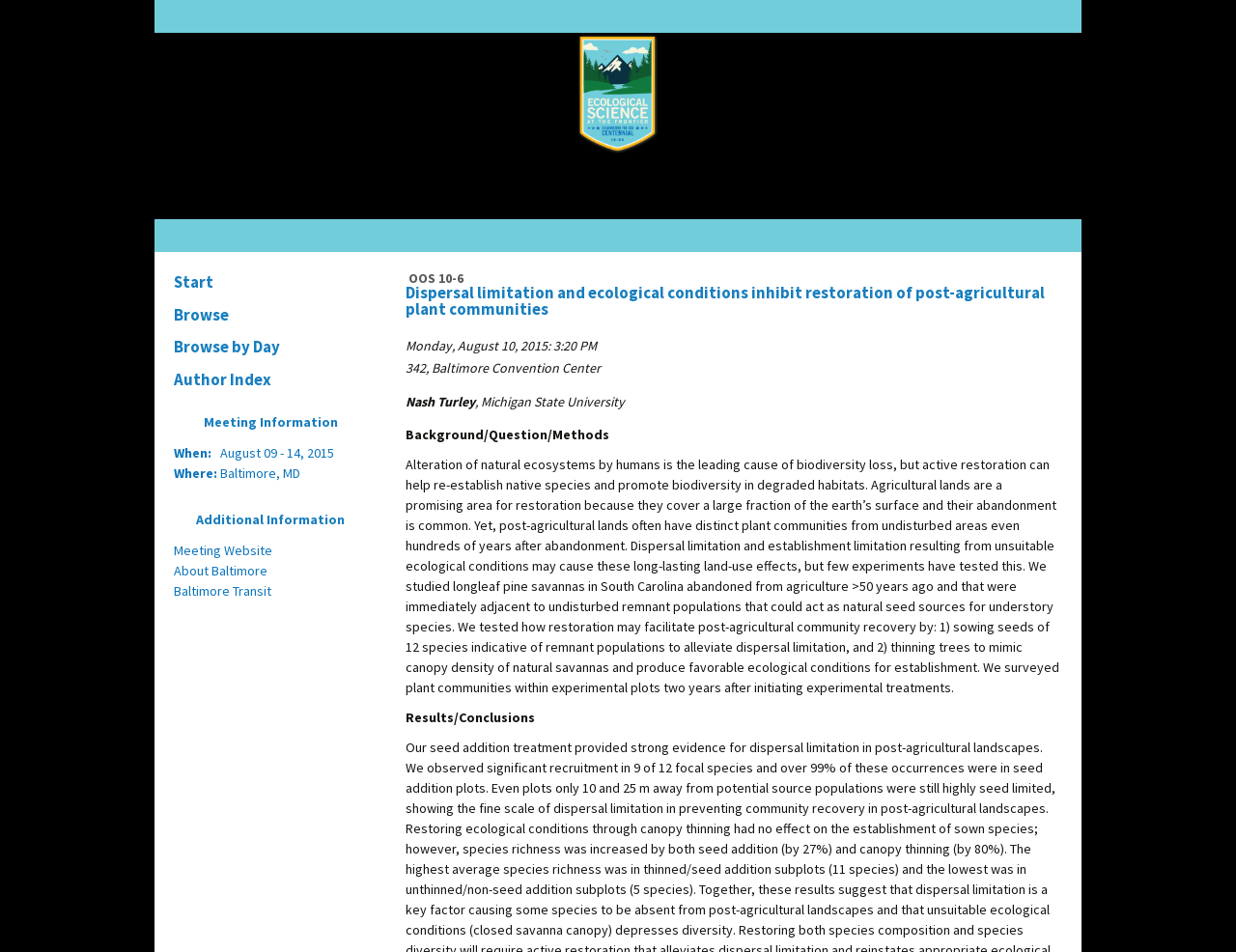Write an elaborate caption that captures the essence of the webpage.

The webpage appears to be a schedule or program page for the 100th ESA Annual Meeting, which took place from August 9 to 14, 2015. 

At the top of the page, there is a logo or image related to the event, accompanied by a link. 

Below the logo, there is a heading that reads "OOS 10-6 Dispersal limitation and ecological conditions inhibit restoration of post-agricultural plant communities." This heading is followed by several lines of text that provide details about the event, including the date, time, location, and presenter information. 

The presenter information includes the name "Nash Turley" from "Michigan State University." There is also a lengthy abstract or description of the event, which discusses the topic of restoration ecology and the effects of agricultural land use on ecosystems. 

On the left side of the page, there is a navigation menu with several links, including "Start," "Browse," "Browse by Day," and "Author Index." Below the navigation menu, there are several headings, including "Meeting Information" and "Additional Information." 

Under "Meeting Information," the page lists the dates and location of the event. Under "Additional Information," there are links to the meeting website, information about Baltimore, and Baltimore transit information.